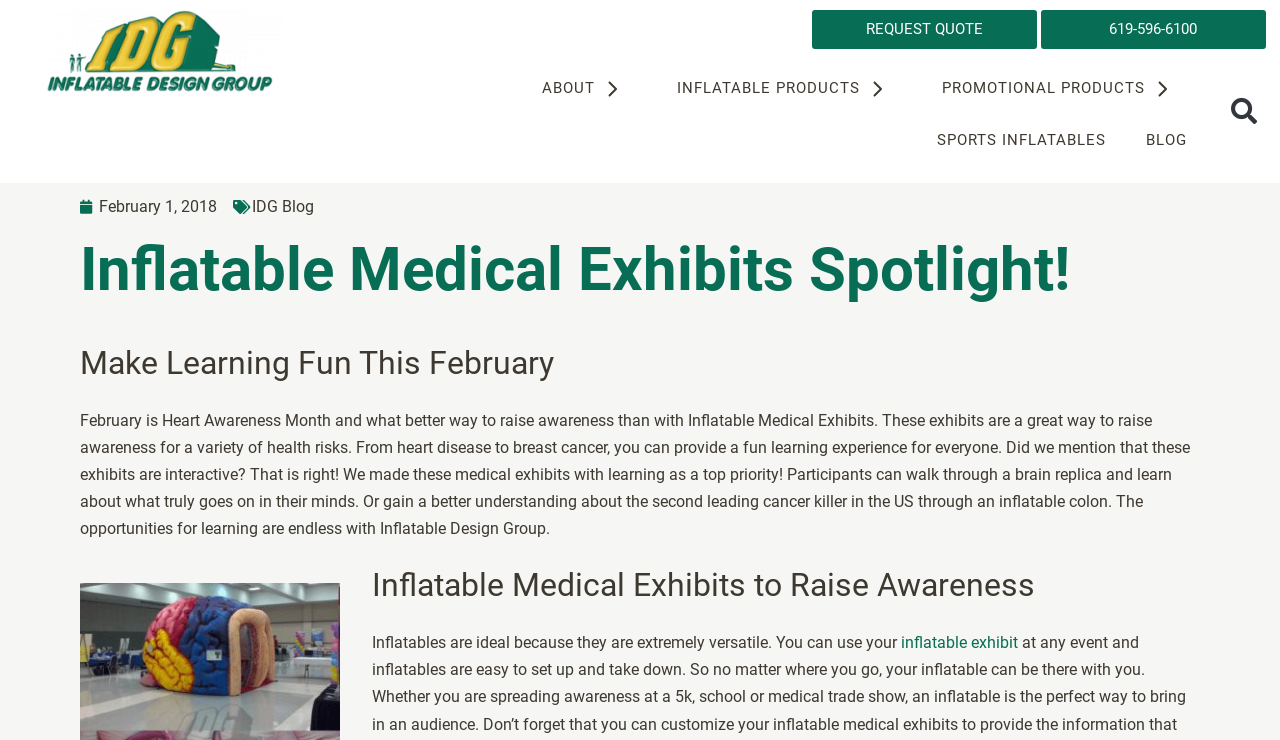Please identify the bounding box coordinates for the region that you need to click to follow this instruction: "Learn more about inflatable medical exhibits".

[0.701, 0.856, 0.795, 0.882]